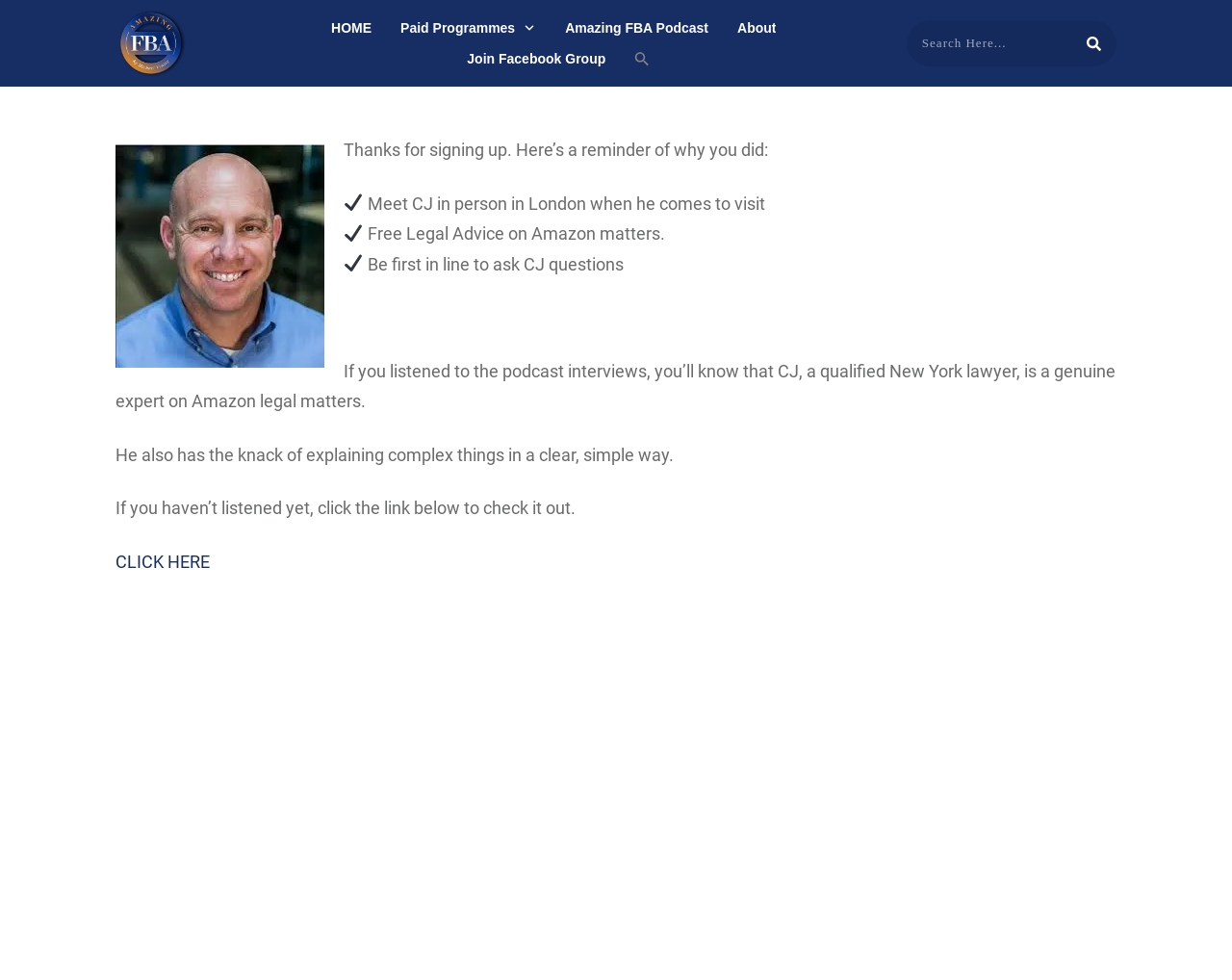What is the benefit of meeting CJ in person?
Using the details shown in the screenshot, provide a comprehensive answer to the question.

The webpage mentions that meeting CJ in person in London will provide an opportunity to ask CJ questions. This suggests that meeting CJ in person will allow users to interact with him and seek his advice or guidance.